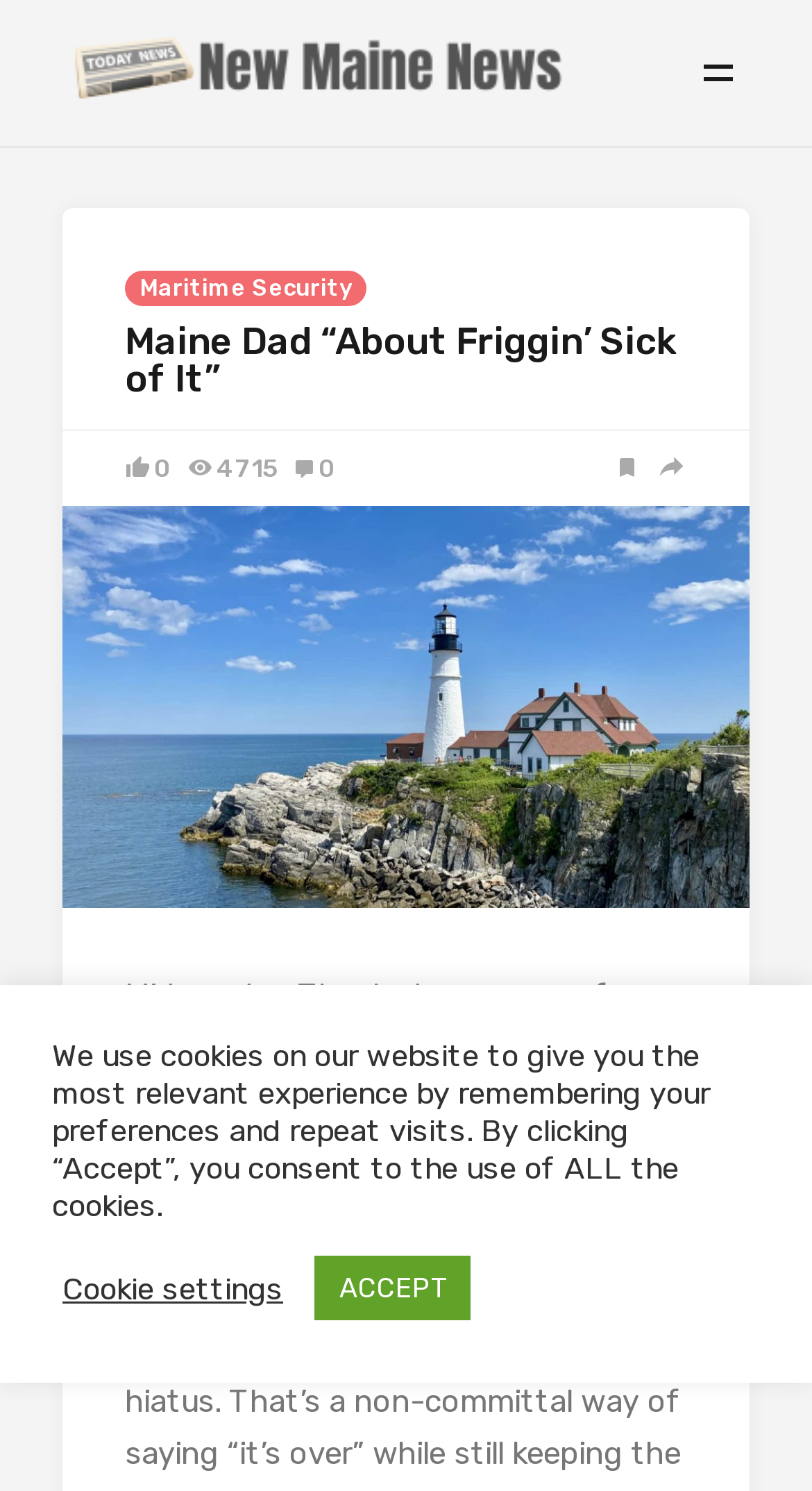What is the name of the news website?
Give a single word or phrase as your answer by examining the image.

New Maine News